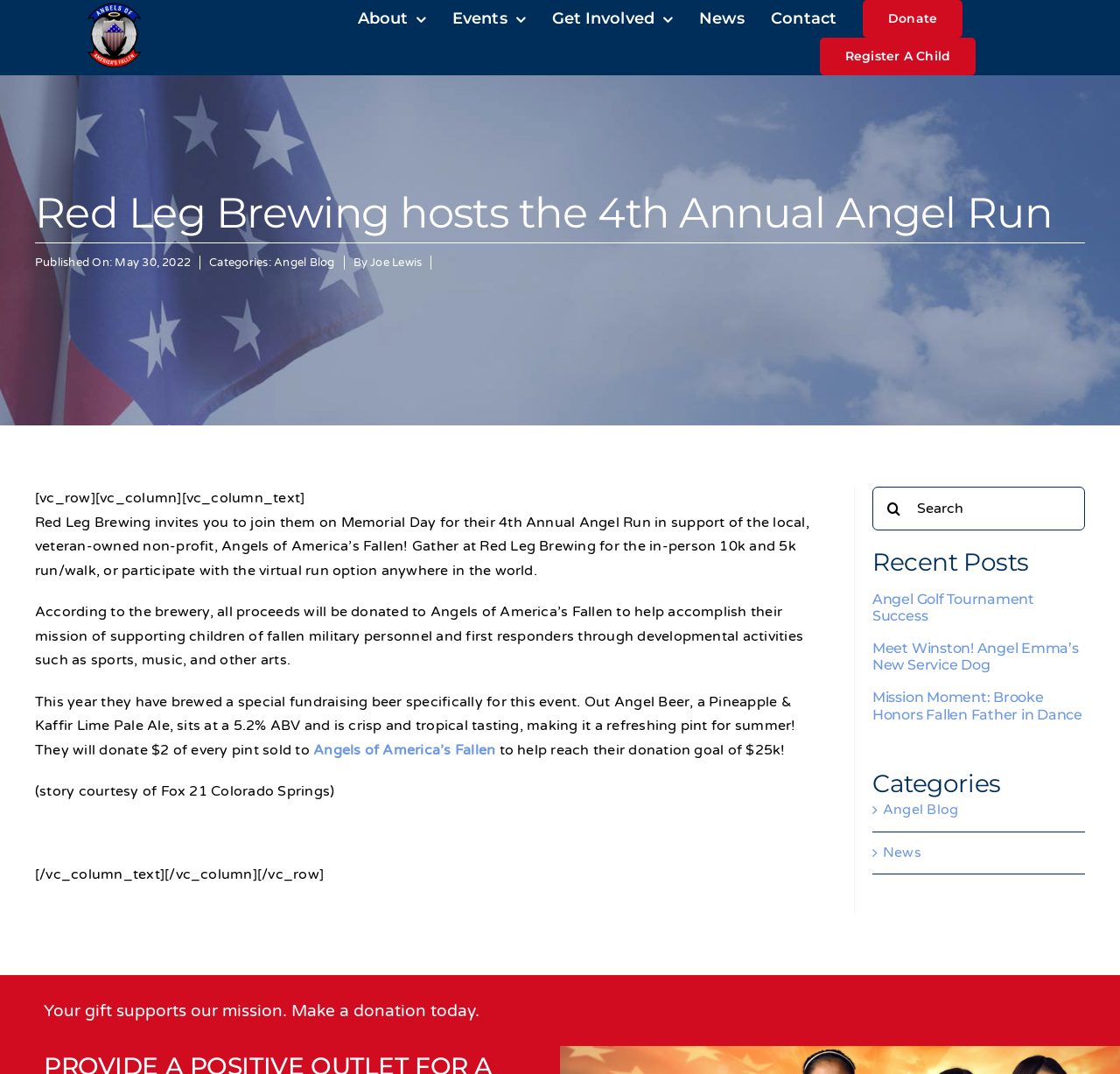What is the donation goal of Red Leg Brewing?
Using the image, provide a concise answer in one word or a short phrase.

$25k